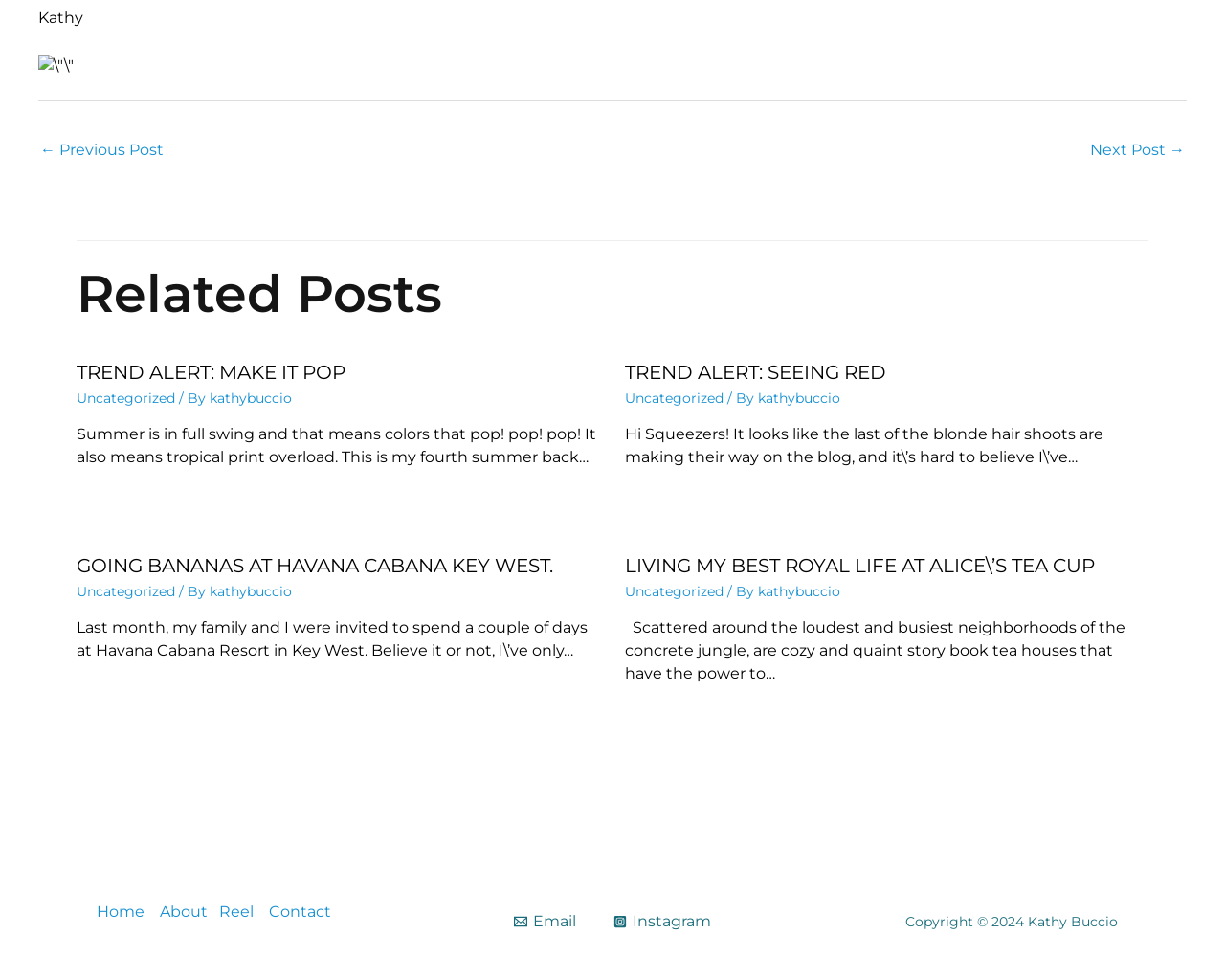What is the theme of the second article?
Look at the screenshot and respond with one word or a short phrase.

Red fashion trend